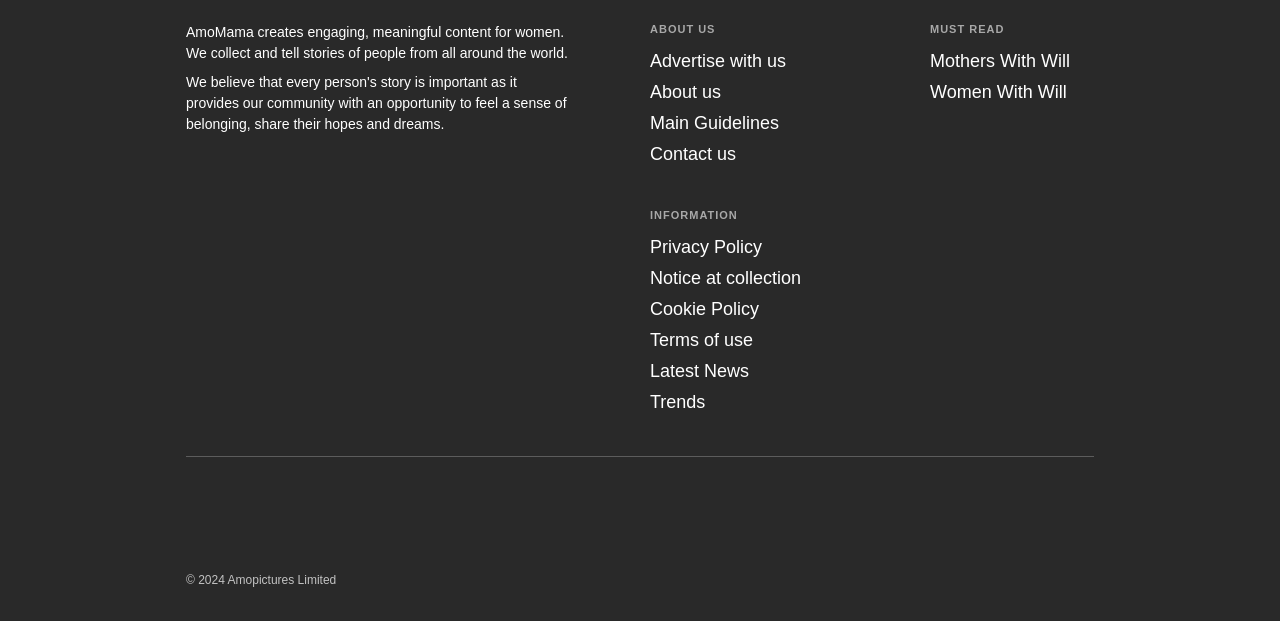Find the bounding box coordinates of the element to click in order to complete this instruction: "Open instagram". The bounding box coordinates must be four float numbers between 0 and 1, denoted as [left, top, right, bottom].

[0.145, 0.801, 0.183, 0.878]